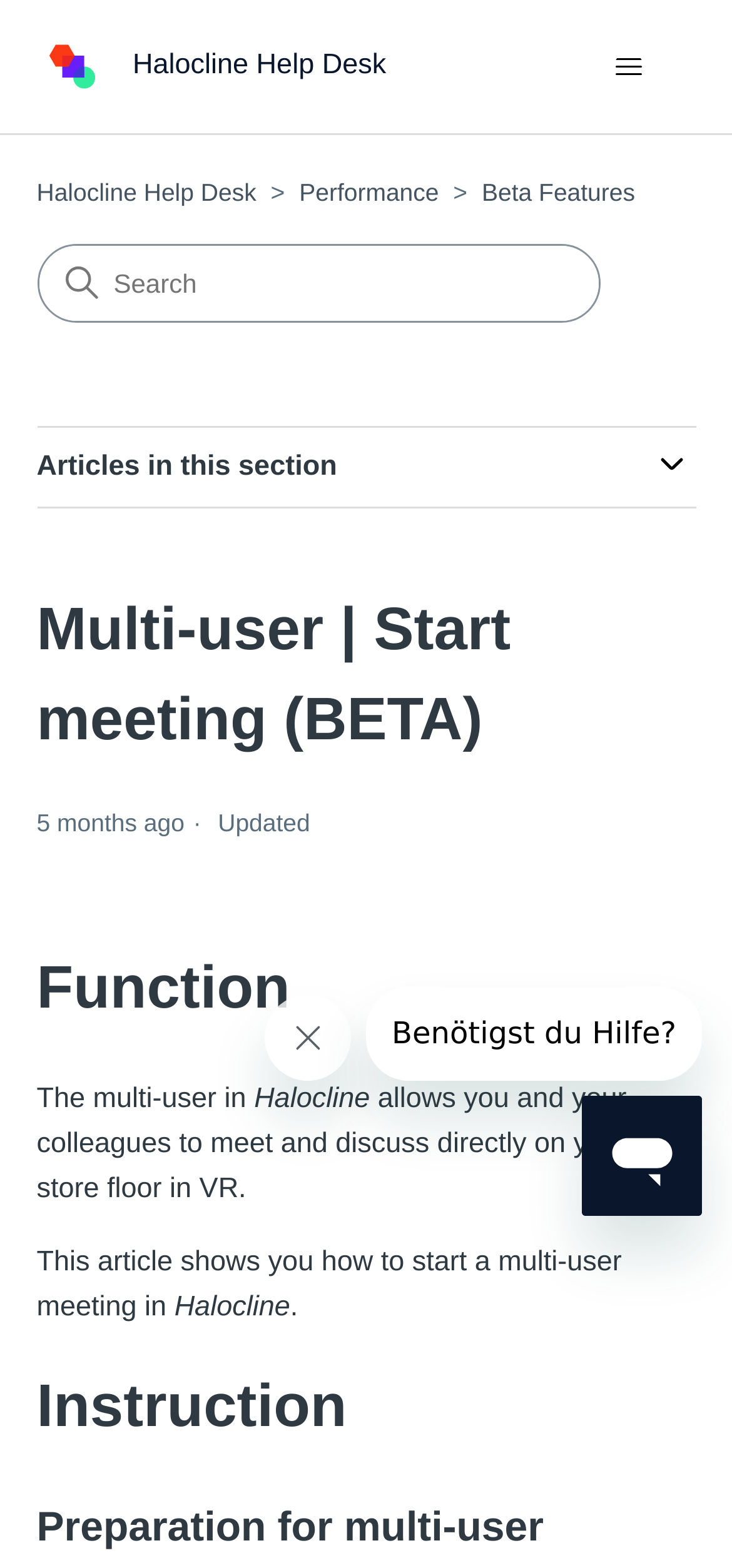Using the element description: "parent_node: Articles in this section", determine the bounding box coordinates for the specified UI element. The coordinates should be four float numbers between 0 and 1, [left, top, right, bottom].

[0.886, 0.284, 0.95, 0.314]